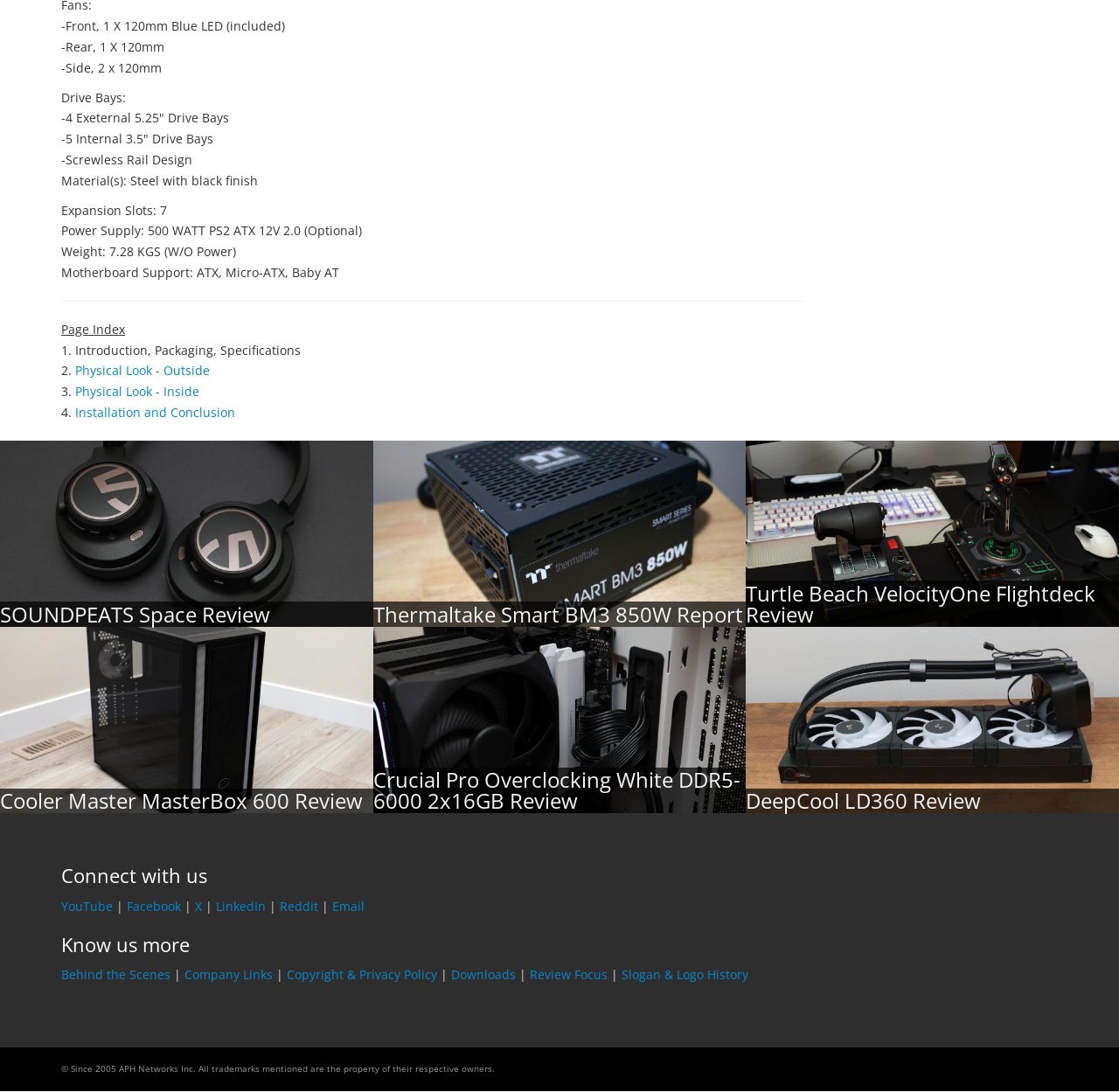Based on the element description: "Review Focus", identify the bounding box coordinates for this UI element. The coordinates must be four float numbers between 0 and 1, listed as [left, top, right, bottom].

[0.473, 0.885, 0.543, 0.9]